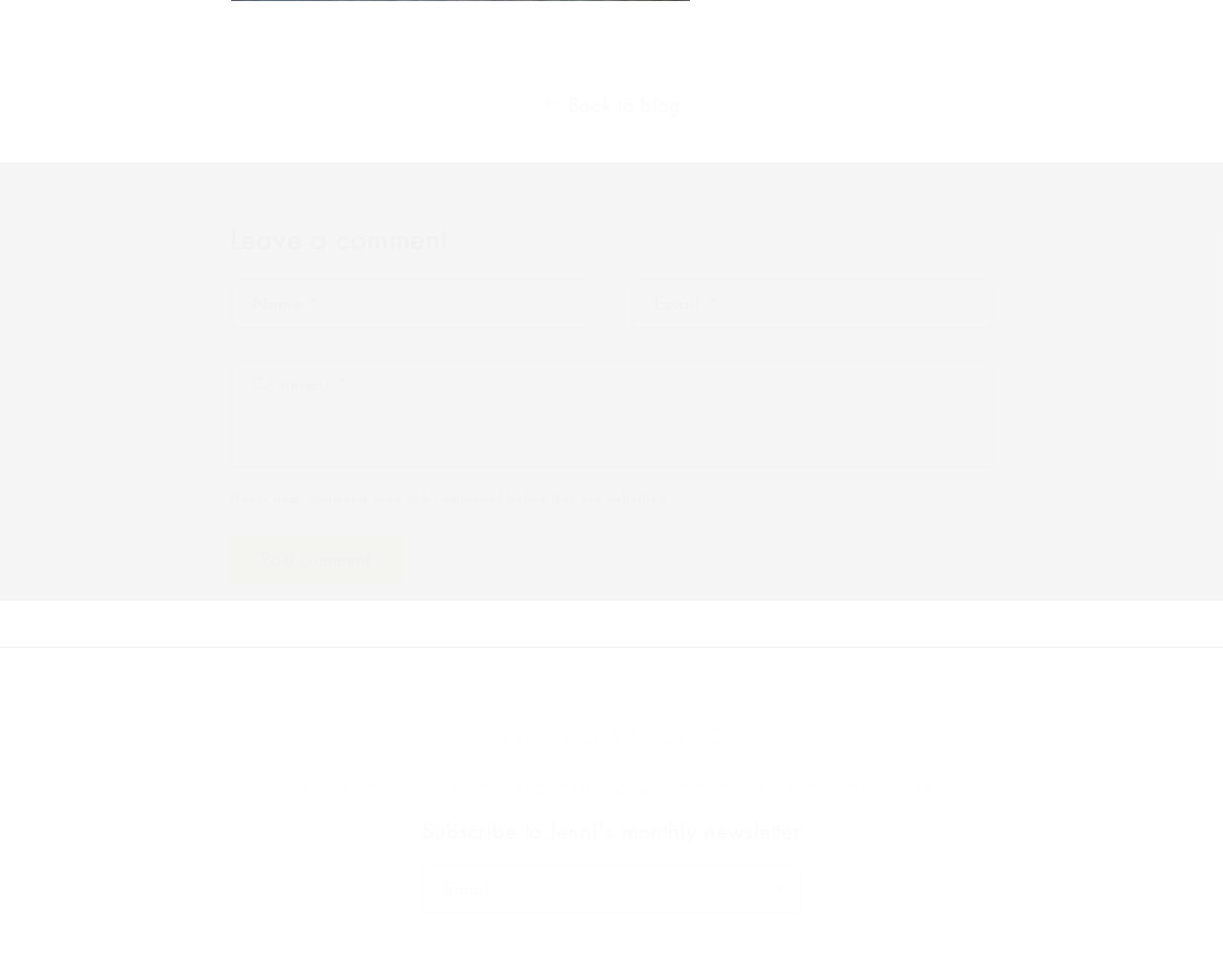Please specify the coordinates of the bounding box for the element that should be clicked to carry out this instruction: "Share this post". The coordinates must be four float numbers between 0 and 1, formatted as [left, top, right, bottom].

None